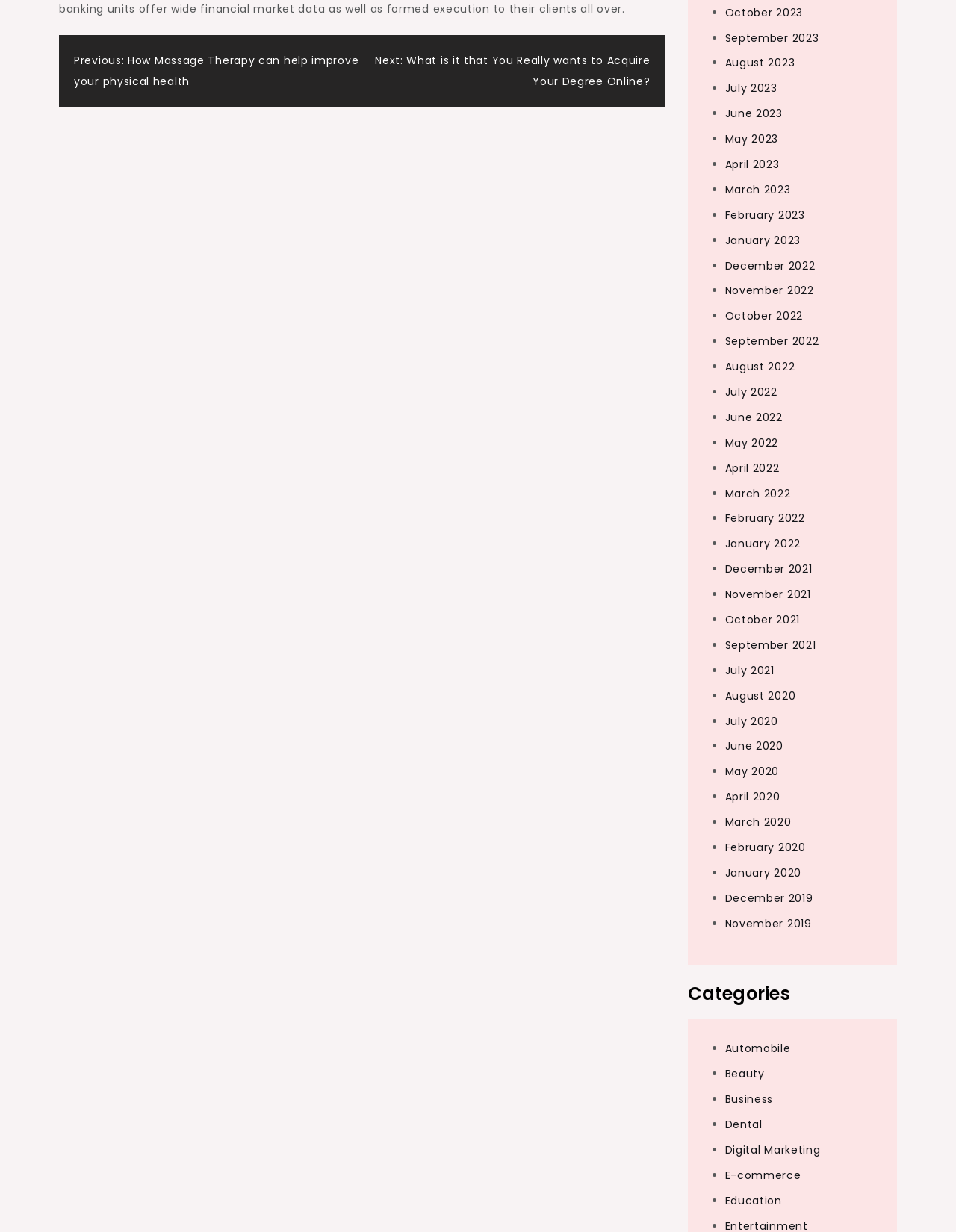Indicate the bounding box coordinates of the clickable region to achieve the following instruction: "Click JOIN NOW."

None